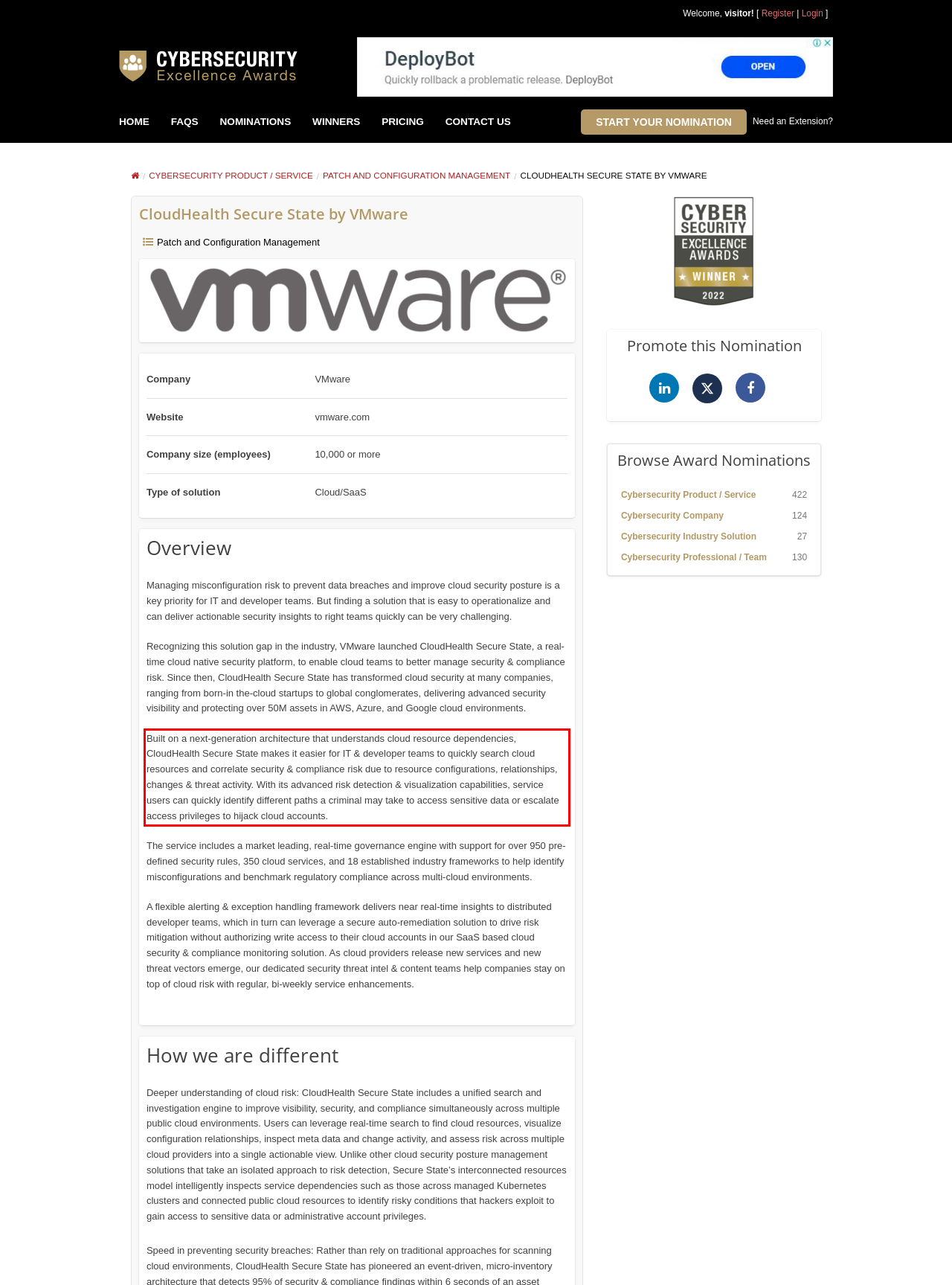Please look at the webpage screenshot and extract the text enclosed by the red bounding box.

Built on a next-generation architecture that understands cloud resource dependencies, CloudHealth Secure State makes it easier for IT & developer teams to quickly search cloud resources and correlate security & compliance risk due to resource configurations, relationships, changes & threat activity. With its advanced risk detection & visualization capabilities, service users can quickly identify different paths a criminal may take to access sensitive data or escalate access privileges to hijack cloud accounts.